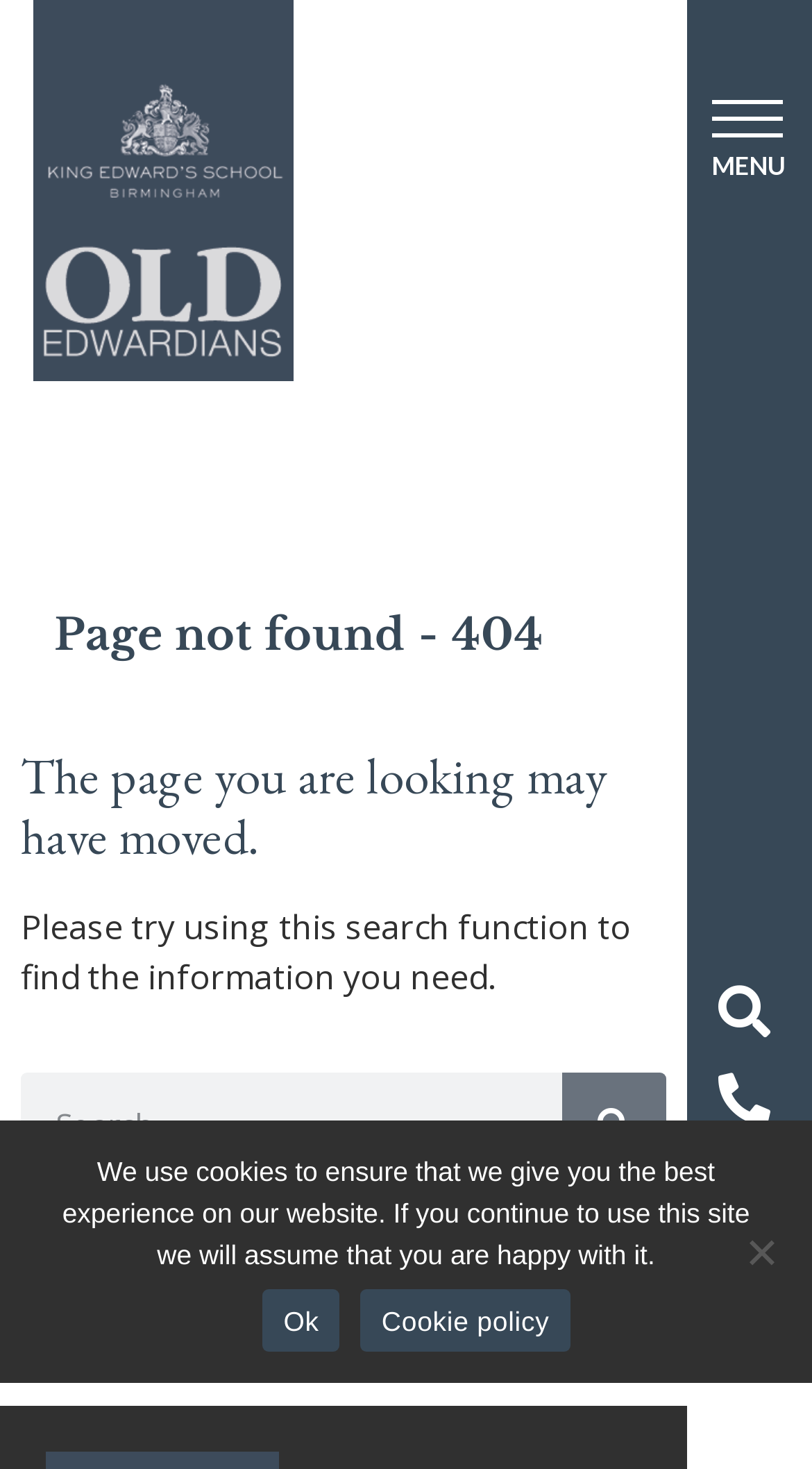Describe the entire webpage, focusing on both content and design.

The webpage is a 404 error page with the title "Page not found - Old Edwardians KES BOYS". At the top right corner, there is a "MENU" link. Below it, there are several empty links lined up vertically. On the top left corner, there is a "KES OE Logo" link, which contains an image of the logo. 

The main content of the page is centered, starting with a heading "Page not found - 404" followed by a subheading "The page you are looking may have moved." Below these headings, there is a paragraph of text that says "Please try using this search function to find the information you need." 

Next to the paragraph, there is a search bar with a "Search" button on the right side. The search bar is labeled as "Search". 

At the bottom of the page, there is a "Cookie Notice" dialog box that is not modal. It contains a message about the website's cookie policy and two links: "Ok" and "Cookie policy". There is also a "No" button at the bottom right corner of the dialog box.